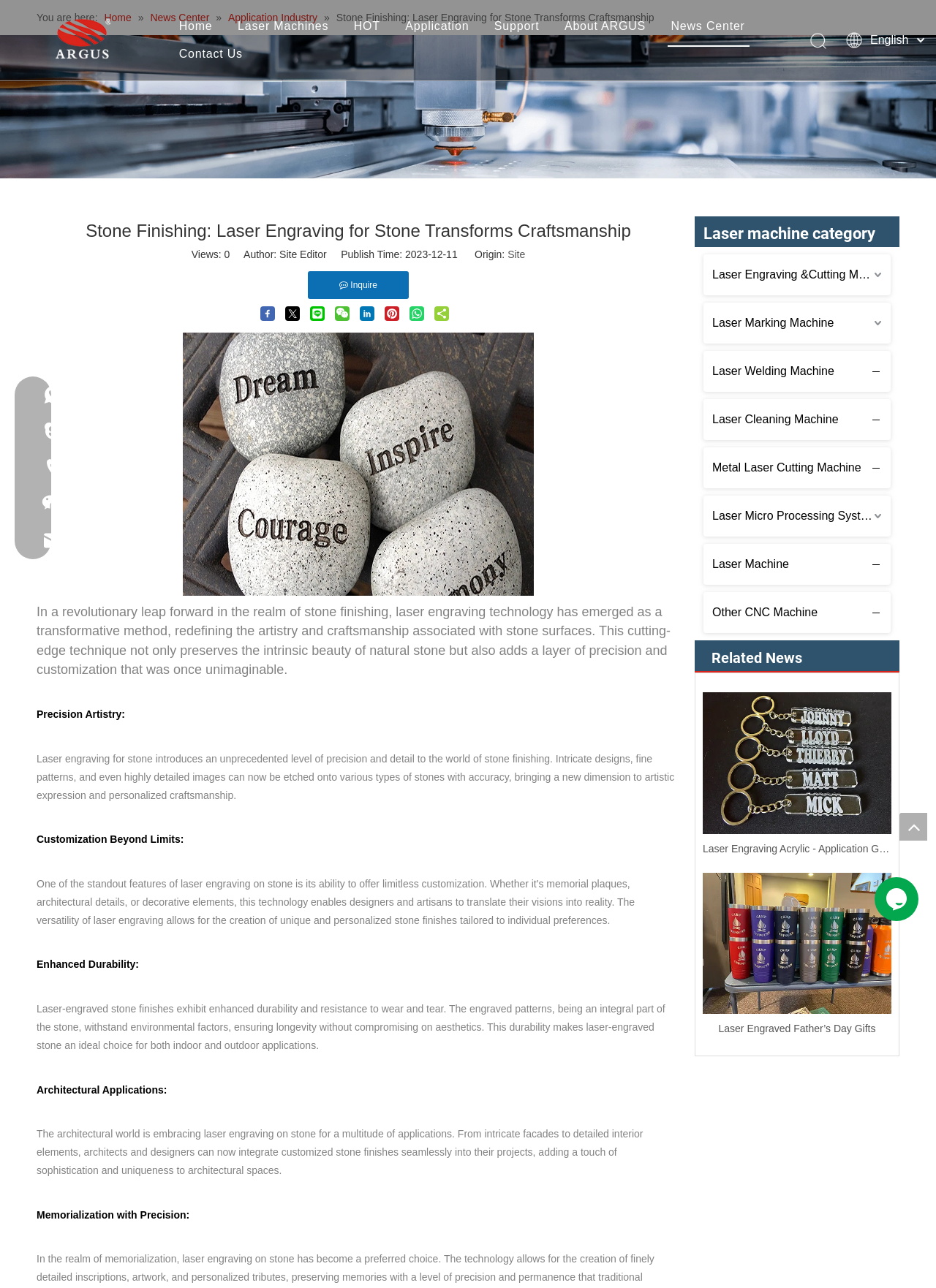Locate the bounding box coordinates of the clickable region to complete the following instruction: "Read the Mt Hutt article."

None